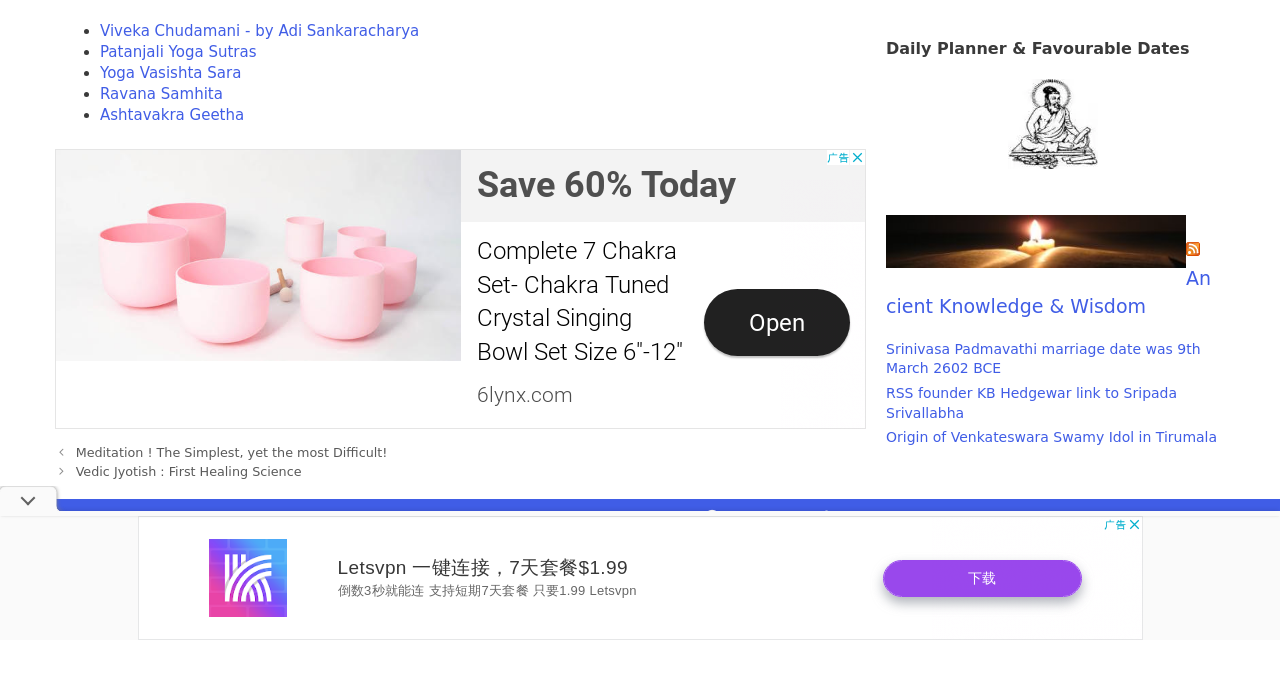Using the provided element description: "Ancient Knowledge & Wisdom", identify the bounding box coordinates. The coordinates should be four floats between 0 and 1 in the order [left, top, right, bottom].

[0.692, 0.385, 0.946, 0.457]